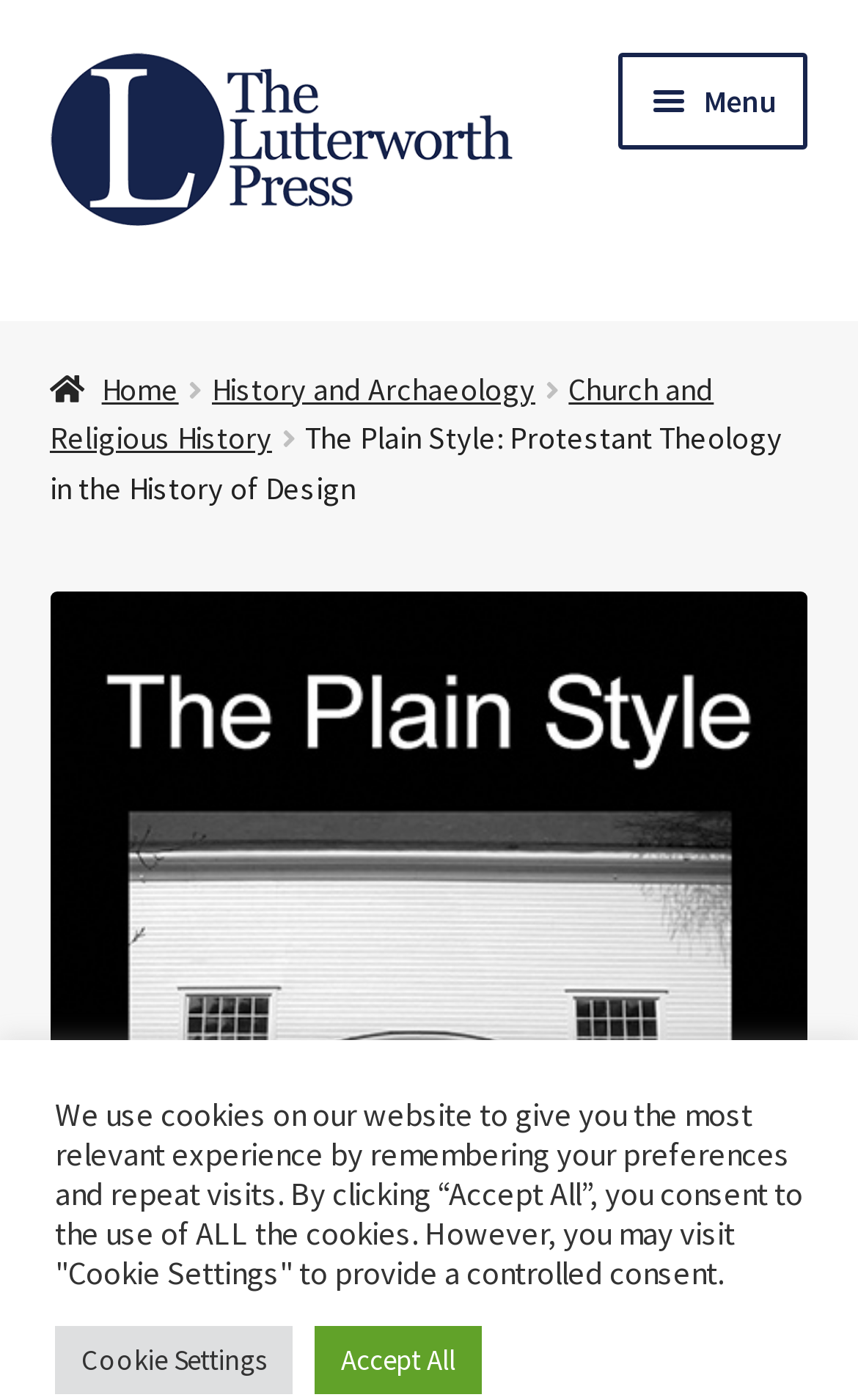Determine the bounding box coordinates of the section I need to click to execute the following instruction: "Visit The Lutterworth Press". Provide the coordinates as four float numbers between 0 and 1, i.e., [left, top, right, bottom].

[0.058, 0.038, 0.634, 0.162]